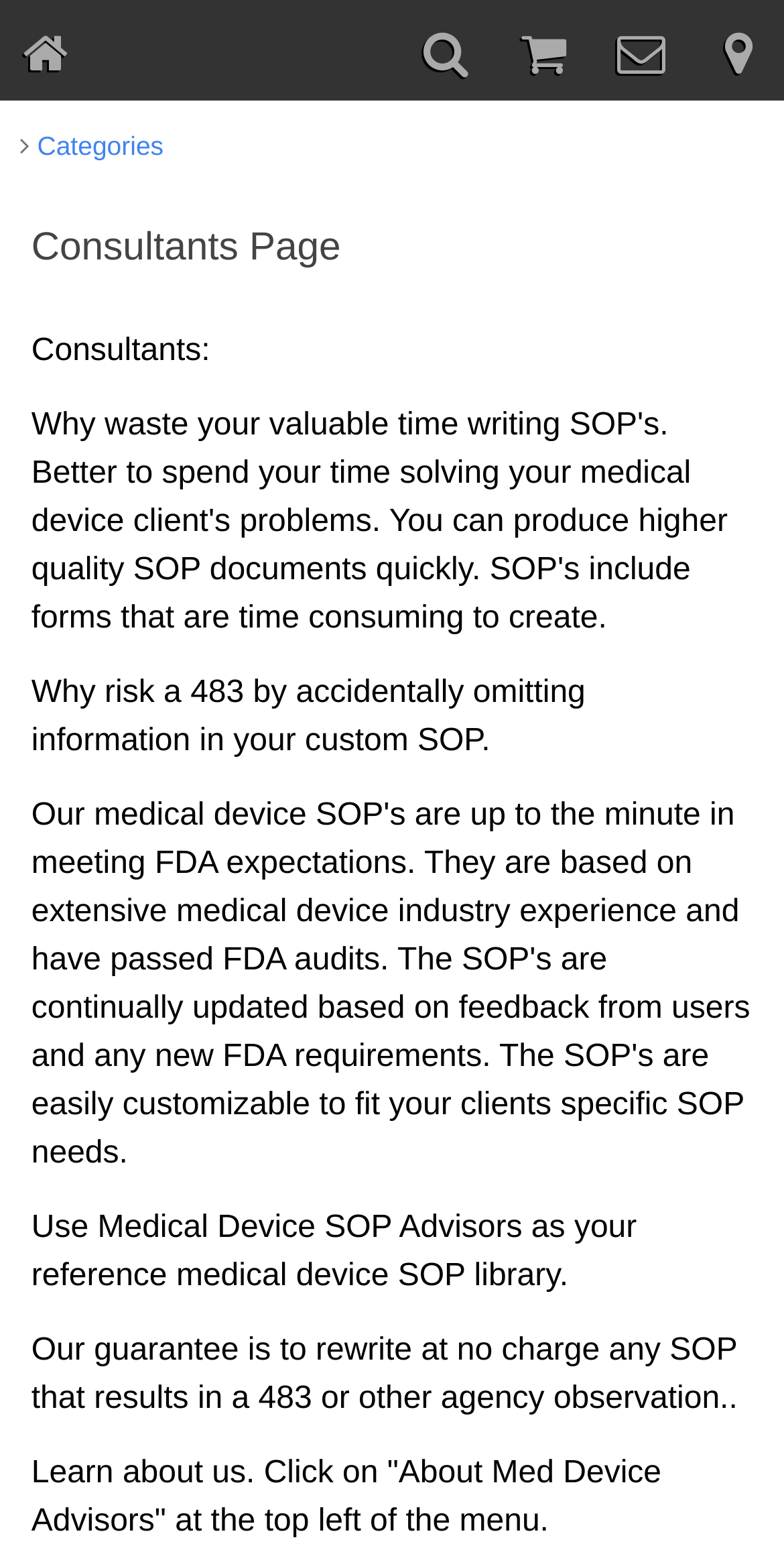What guarantee do Med Device Advisors offer?
Using the image as a reference, give an elaborate response to the question.

According to the webpage, Med Device Advisors guarantee to rewrite at no charge any SOP that results in a 483 or other agency observation, which suggests that they take responsibility for the quality of their SOP library.